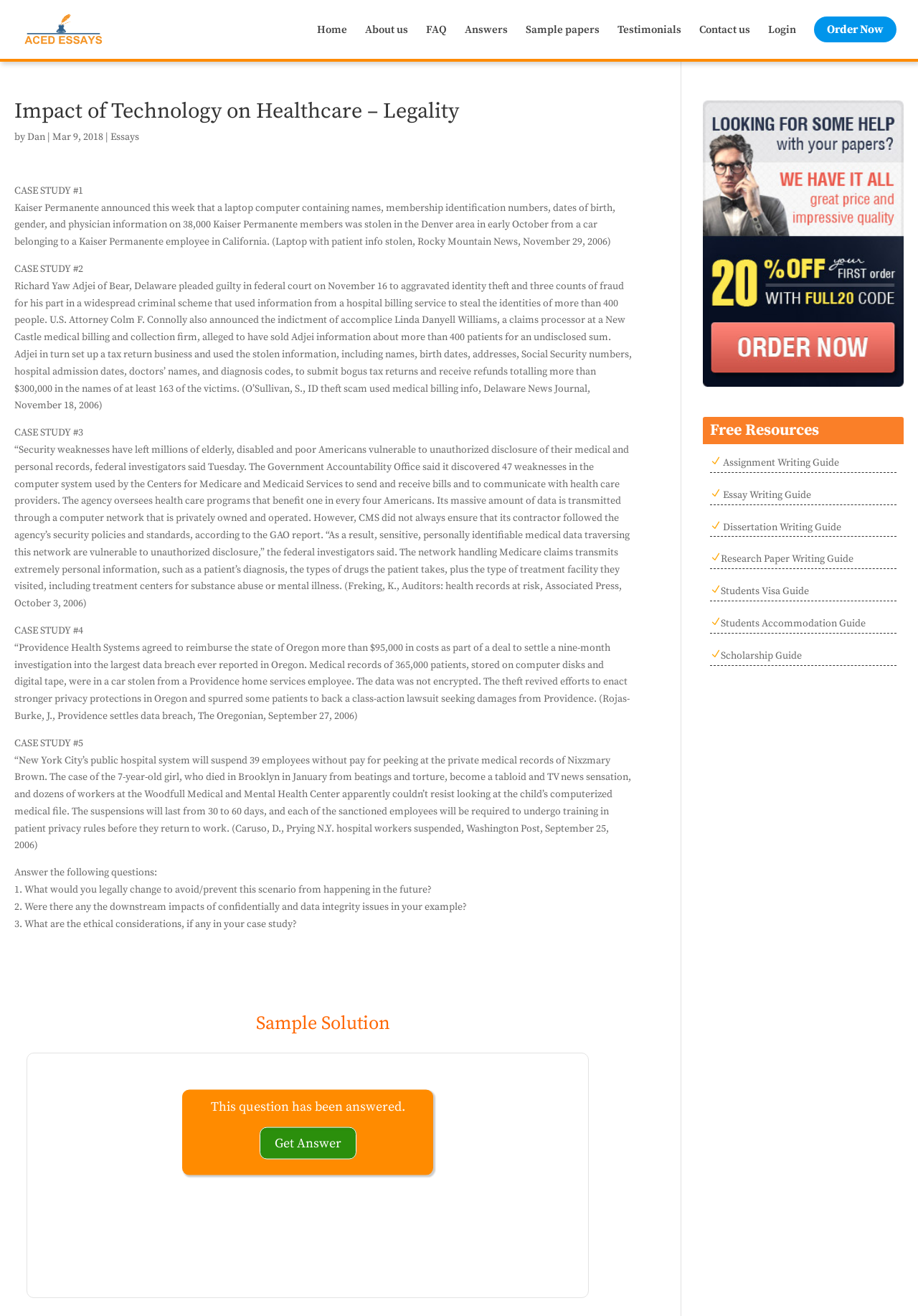Identify the coordinates of the bounding box for the element that must be clicked to accomplish the instruction: "Click on the 'Order Now' button".

[0.887, 0.013, 0.977, 0.045]